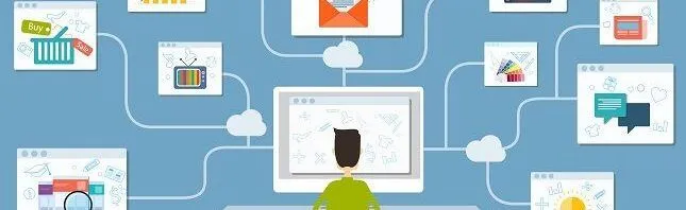Generate a comprehensive caption that describes the image.

The illustration depicts a person sitting at a computer, engaging with a vibrant digital environment. Surrounding the figure are various icons and symbols that represent different aspects of online interaction and digital communication. Visual elements include email notifications, shopping carts, video content, and messaging tools, all interconnected by lines that suggest a network of possibilities. The background is a soothing blue, evoking a sense of connection and creativity in the digital landscape. This imagery underscores the theme of eLearning and the convergence of technology in modern education, illustrating how various online resources and tools can enhance the learning experience.